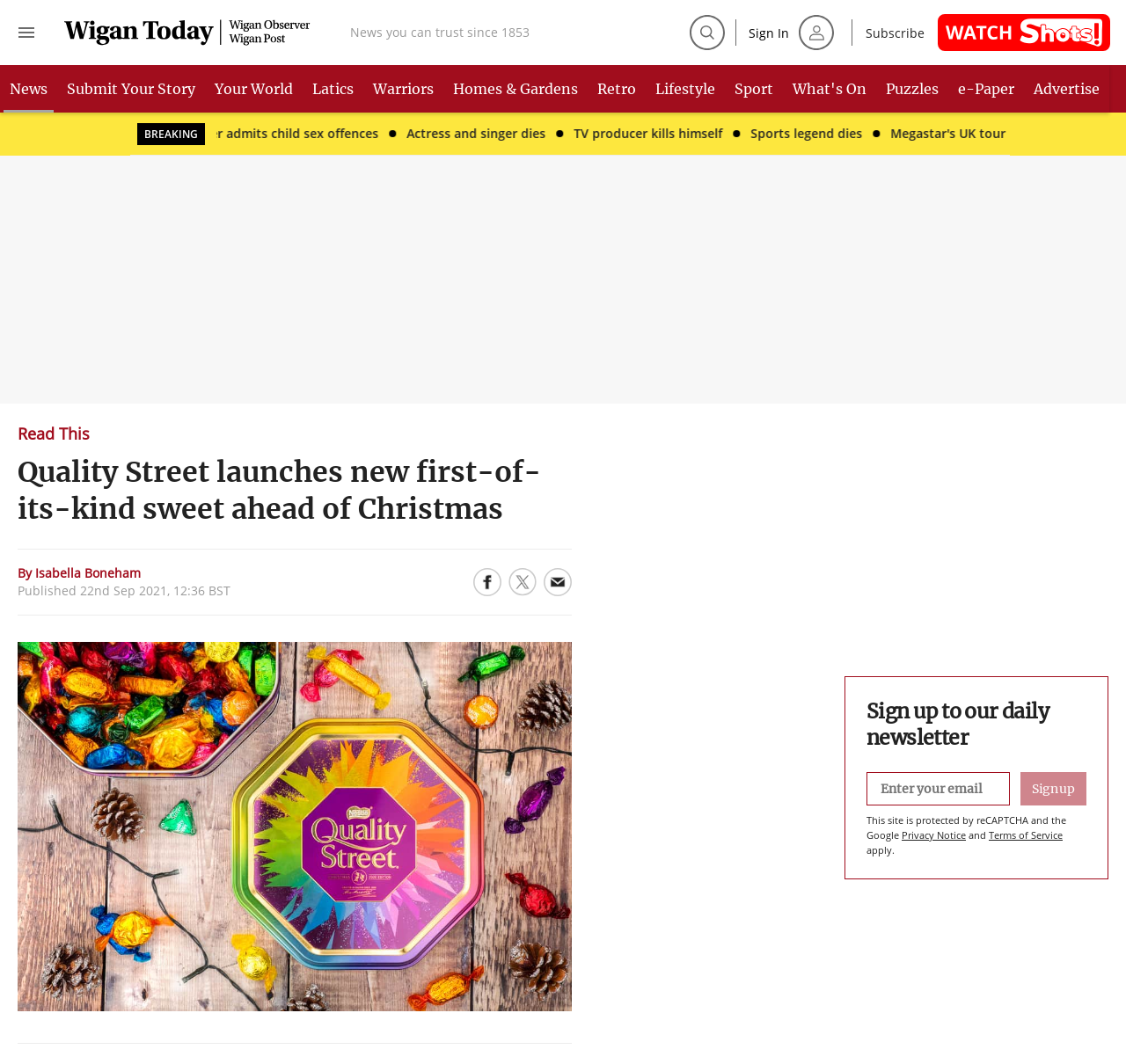Is there a search function on the webpage? Using the information from the screenshot, answer with a single word or phrase.

Yes